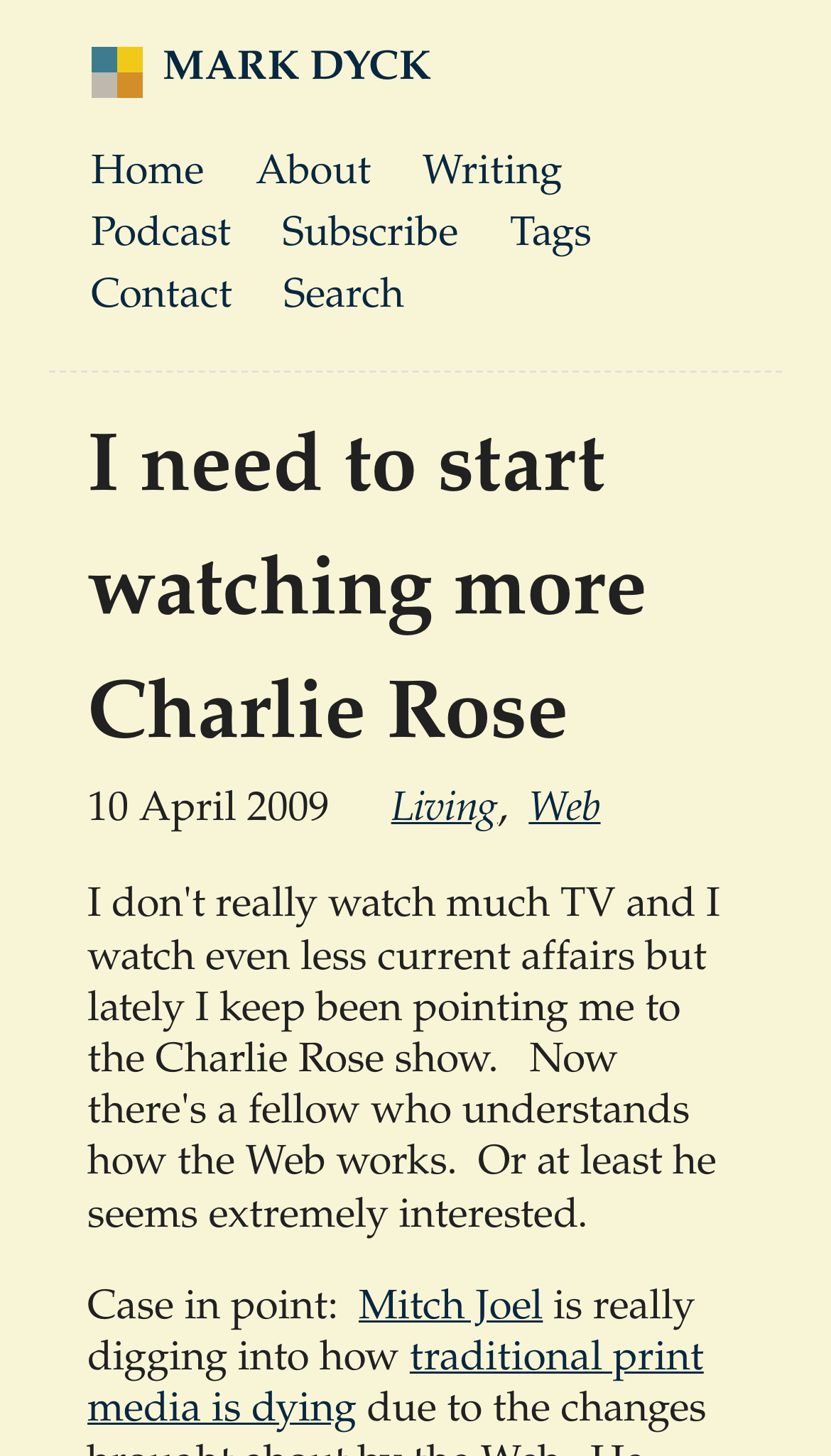Using the information shown in the image, answer the question with as much detail as possible: What is the category of the blog post?

The categories of the blog post can be found by looking at the links 'Living' and 'Web', which are located below the heading 'I need to start watching more Charlie Rose'.